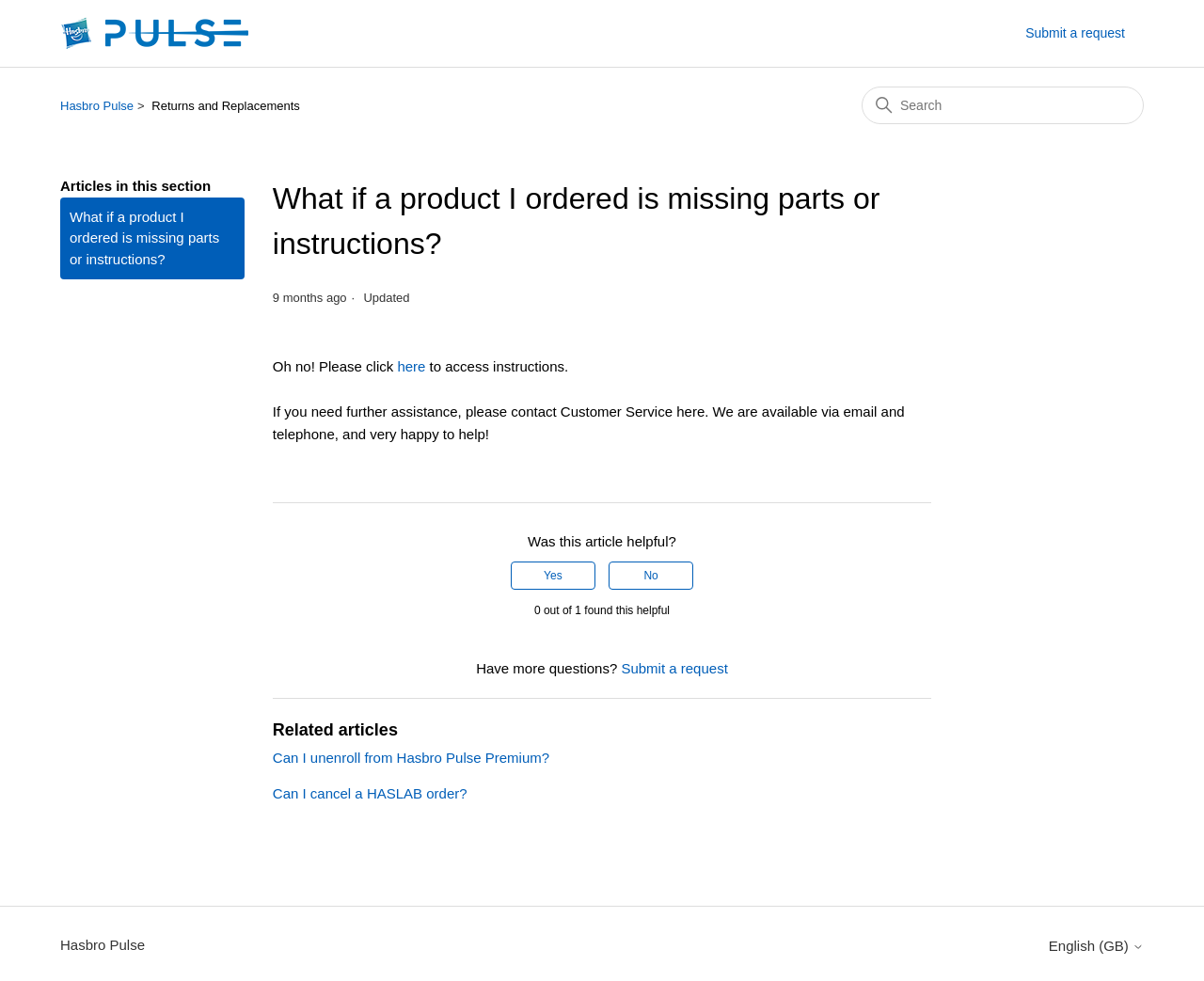Use a single word or phrase to answer the question: What is the category of the related article 'Can I unenroll from Hasbro Pulse Premium?'?

Hasbro Pulse